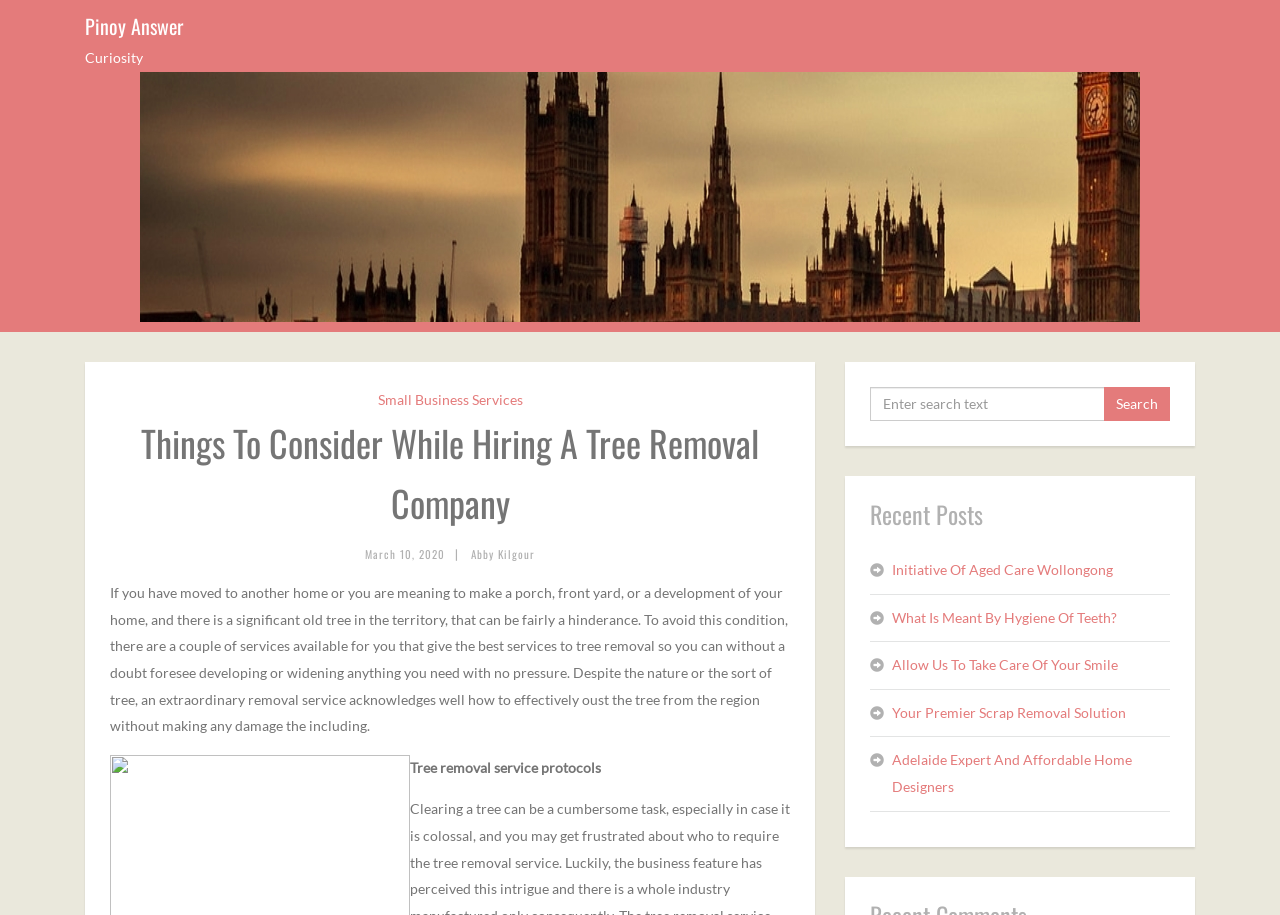What is the date of the article?
Using the details from the image, give an elaborate explanation to answer the question.

The date of the article can be found next to the author's name 'Abby Kilgour' which is located at the top of the webpage, indicating that the article was published on March 10, 2020.